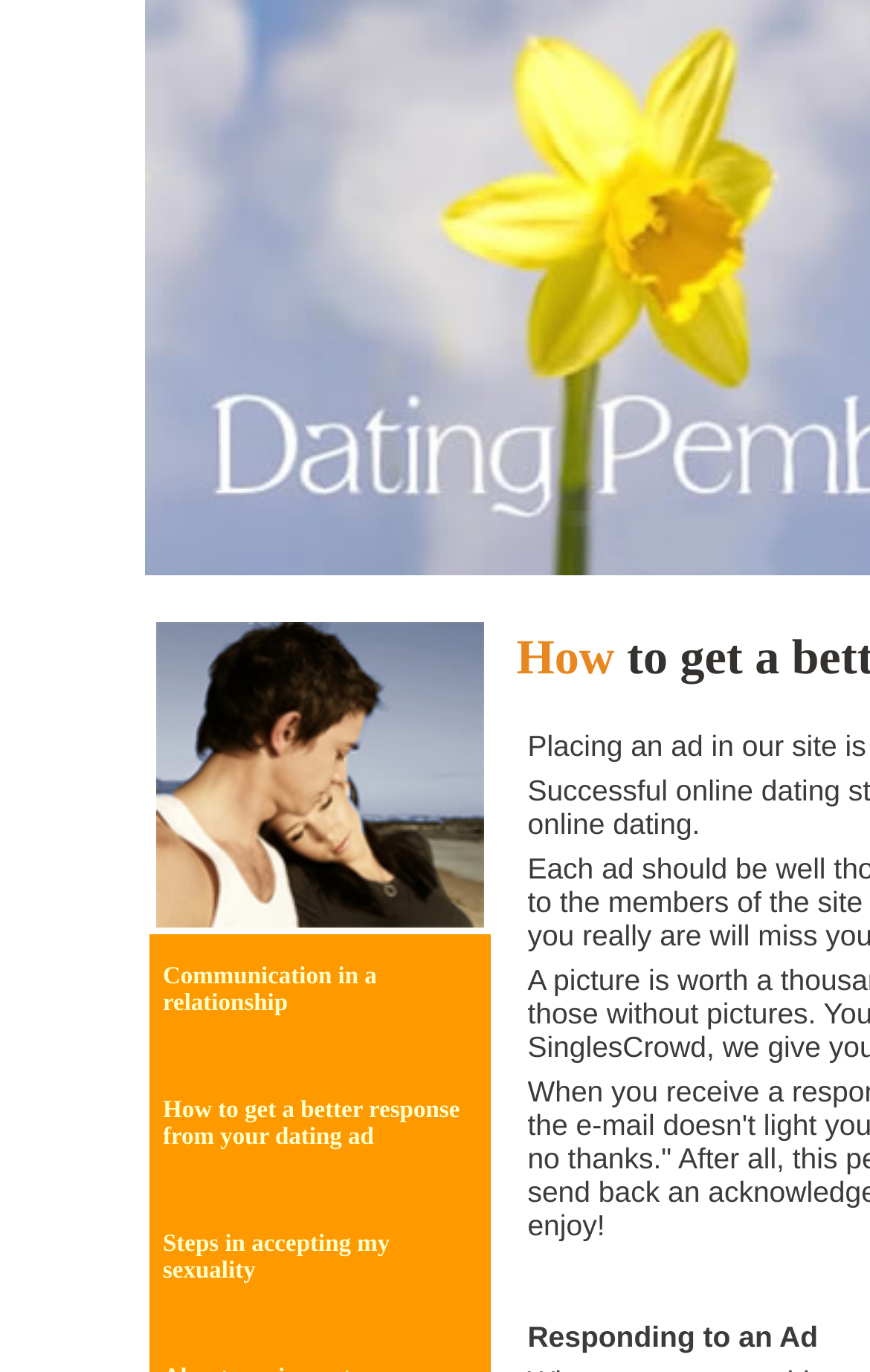Please answer the following query using a single word or phrase: 
Is there an image on the webpage?

Yes